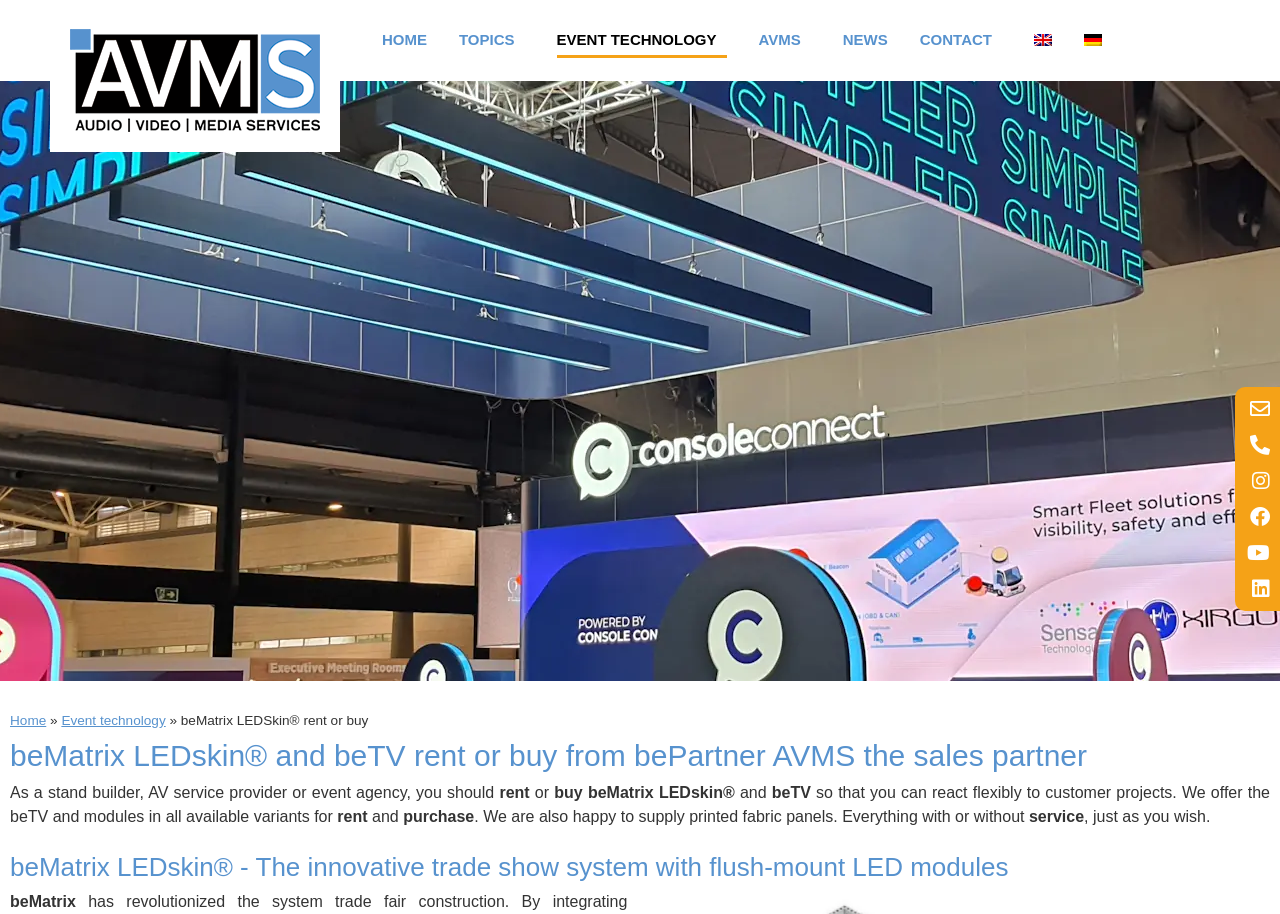Determine the bounding box coordinates for the area that needs to be clicked to fulfill this task: "Select the EVENT TECHNOLOGY menu". The coordinates must be given as four float numbers between 0 and 1, i.e., [left, top, right, bottom].

[0.435, 0.024, 0.568, 0.063]